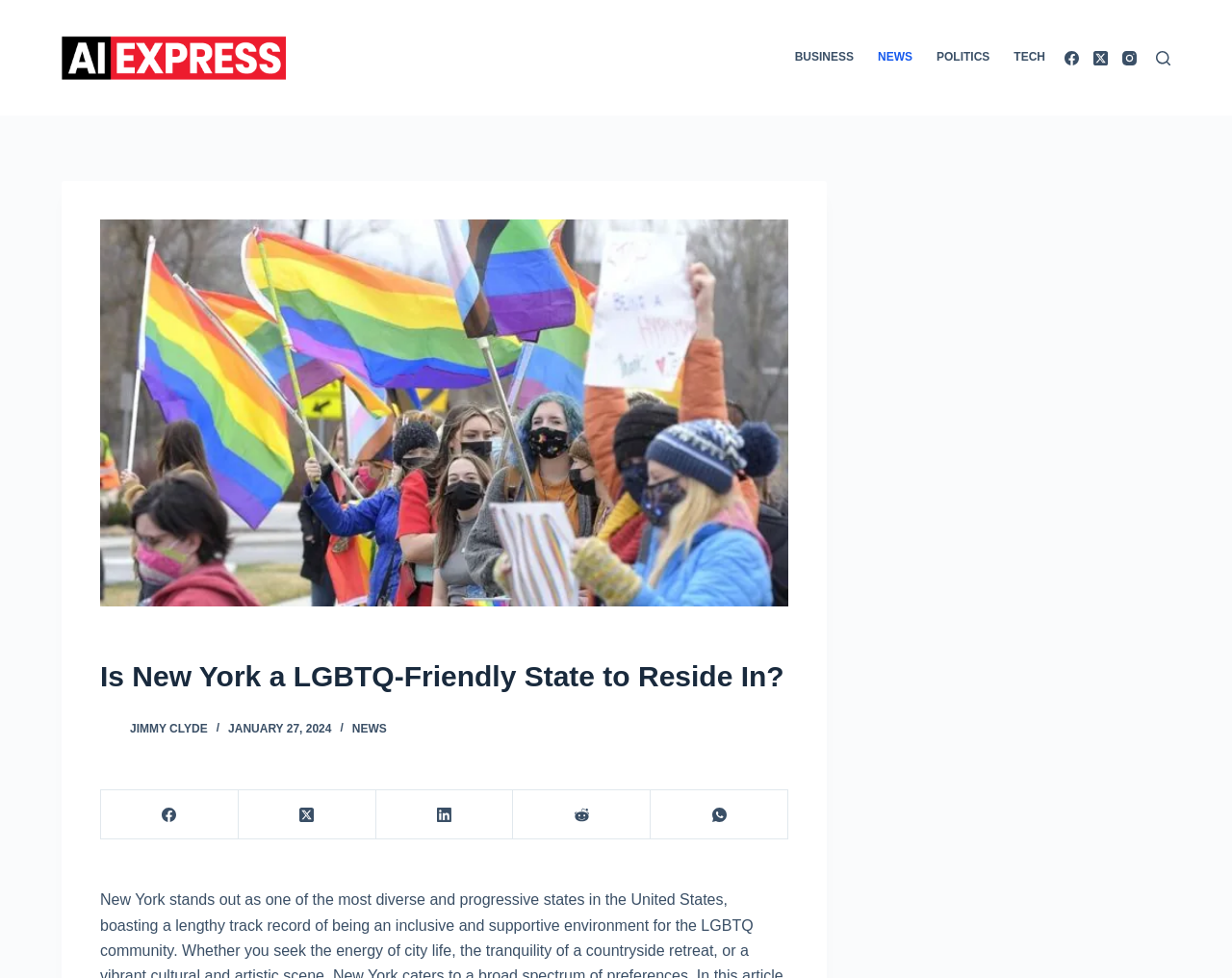What is the topic of the article?
Using the visual information, respond with a single word or phrase.

LGBTQ-Friendly State